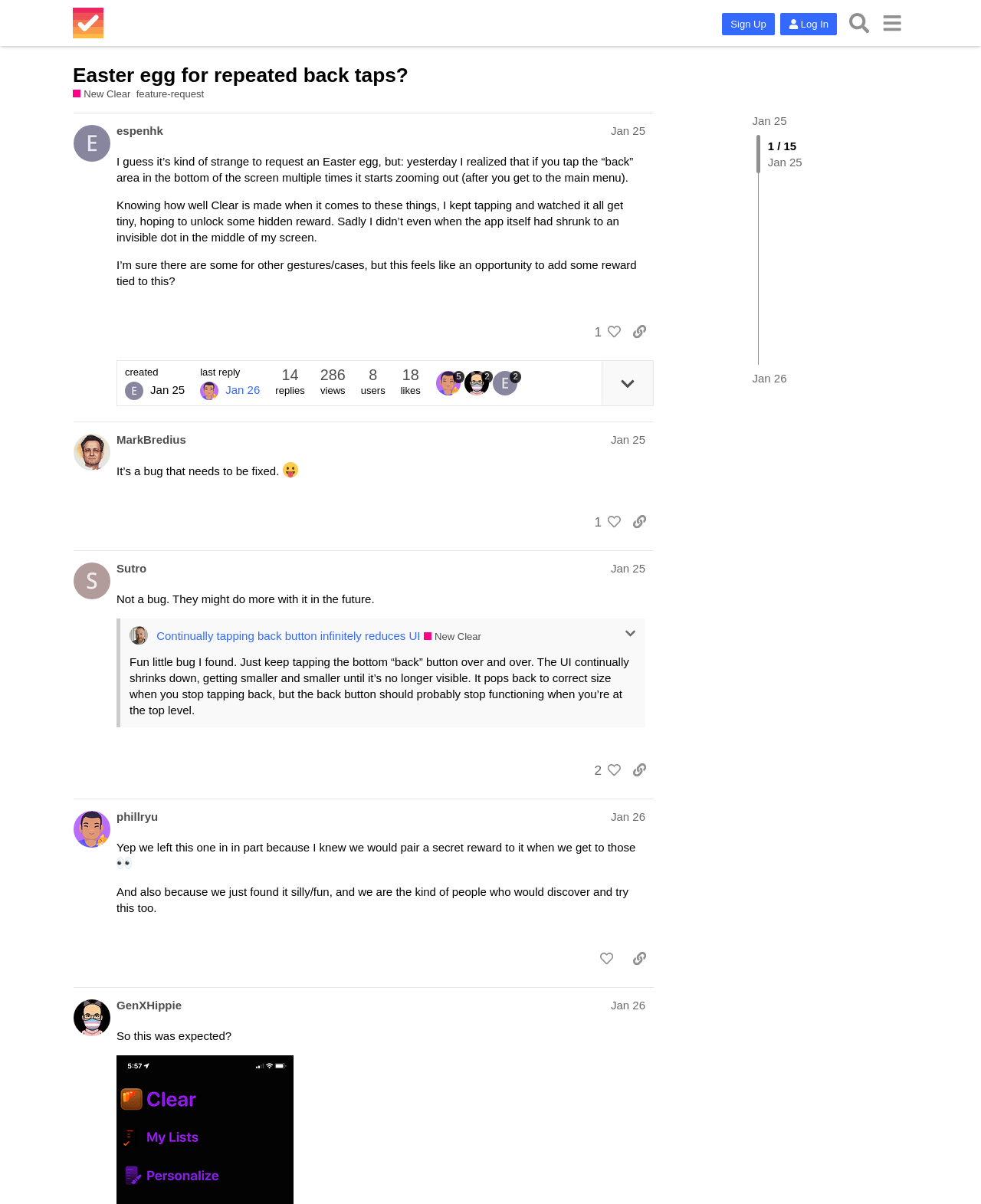Locate the bounding box coordinates of the region to be clicked to comply with the following instruction: "Search in the forum". The coordinates must be four float numbers between 0 and 1, in the form [left, top, right, bottom].

[0.859, 0.006, 0.892, 0.033]